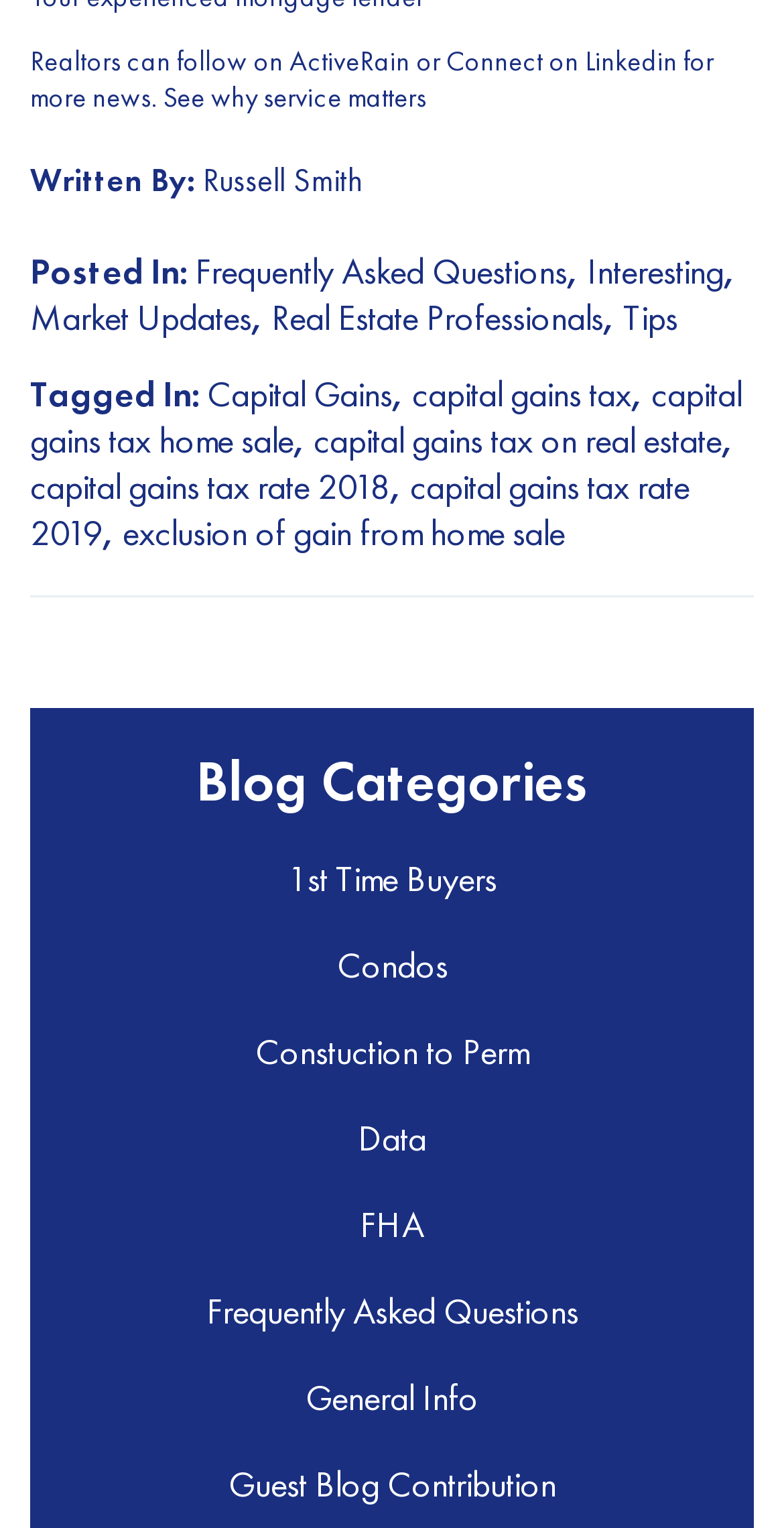Please determine the bounding box coordinates for the UI element described as: "See why service matters".

[0.208, 0.052, 0.544, 0.075]